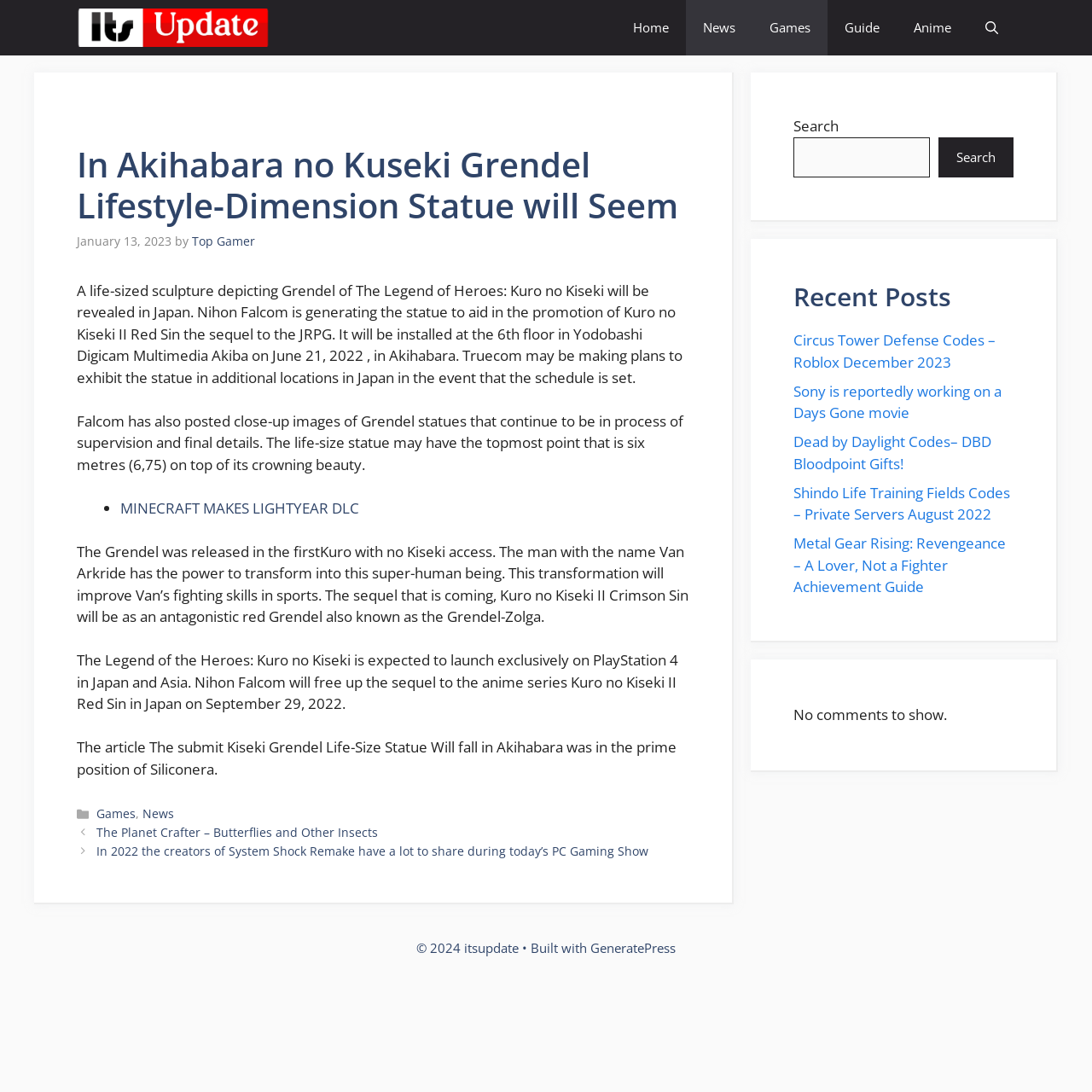Could you indicate the bounding box coordinates of the region to click in order to complete this instruction: "Click on the 'Home' link".

[0.564, 0.0, 0.628, 0.051]